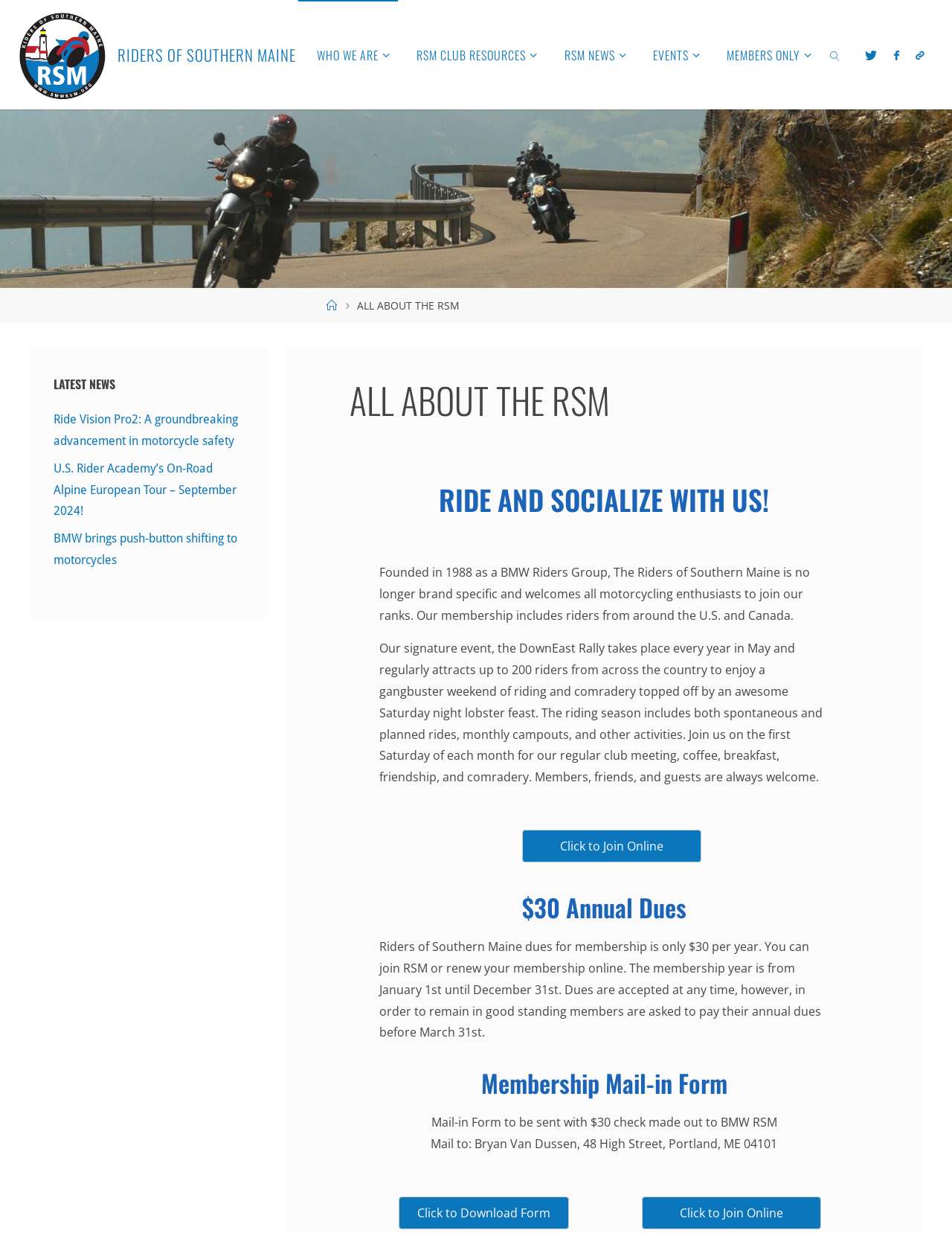Answer with a single word or phrase: 
How many riders attend the DownEast Rally?

up to 200